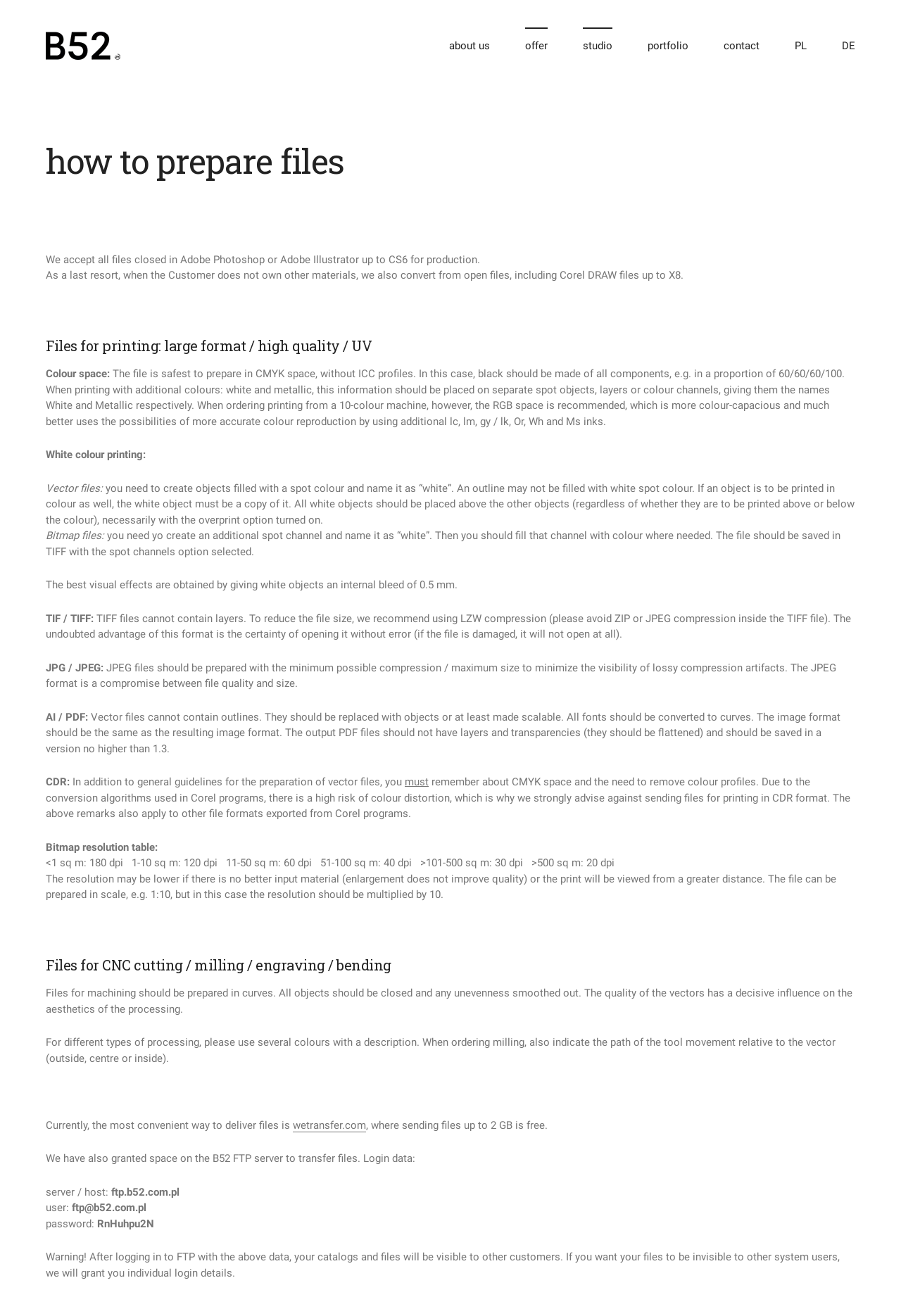How can files be delivered to the server?
We need a detailed and meticulous answer to the question.

The webpage suggests that files can be delivered to the server via WeTransfer, a free service for sending files up to 2 GB, or by using the B52 FTP server, which requires login credentials.